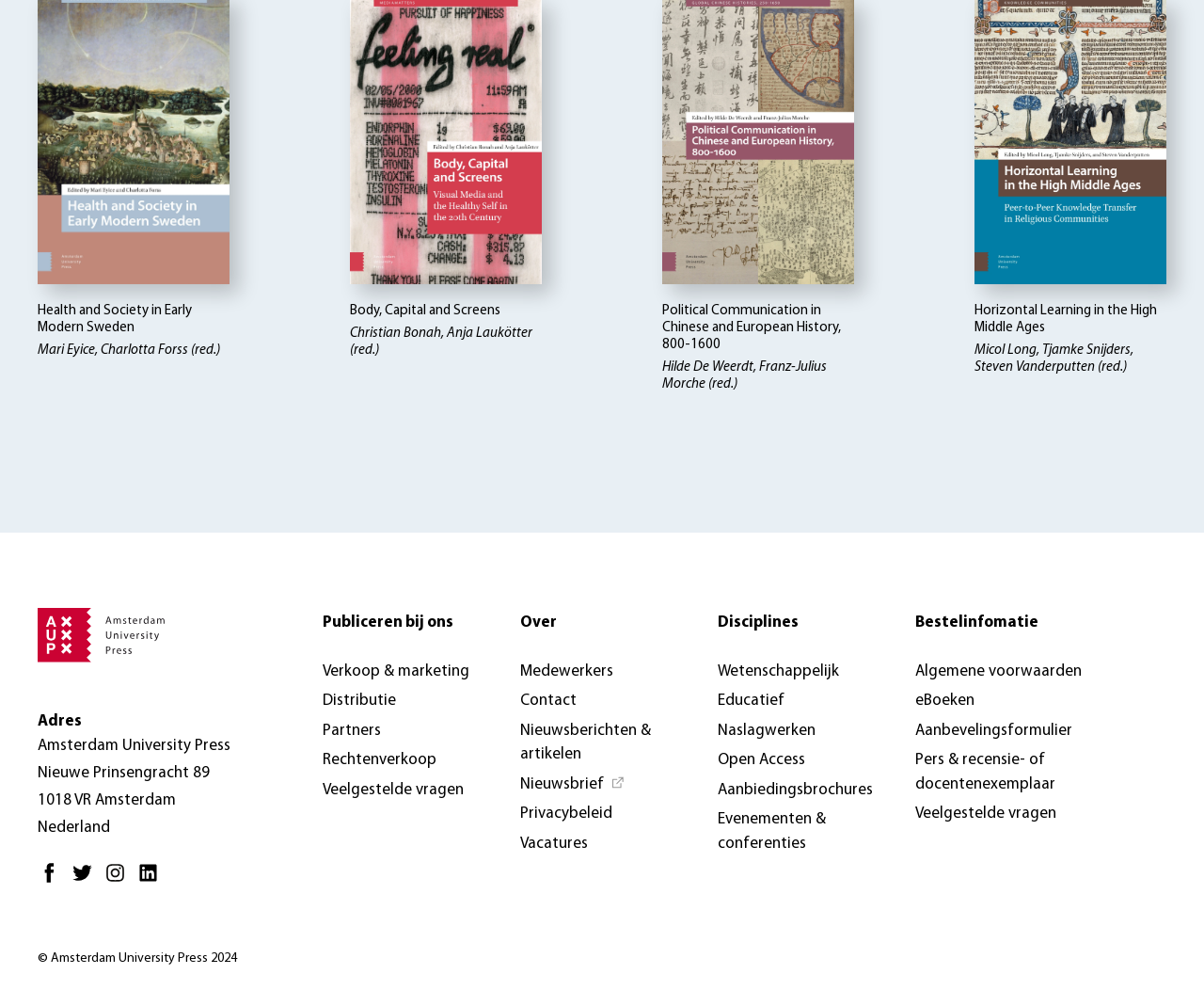Provide your answer in a single word or phrase: 
How many social media links are available?

4